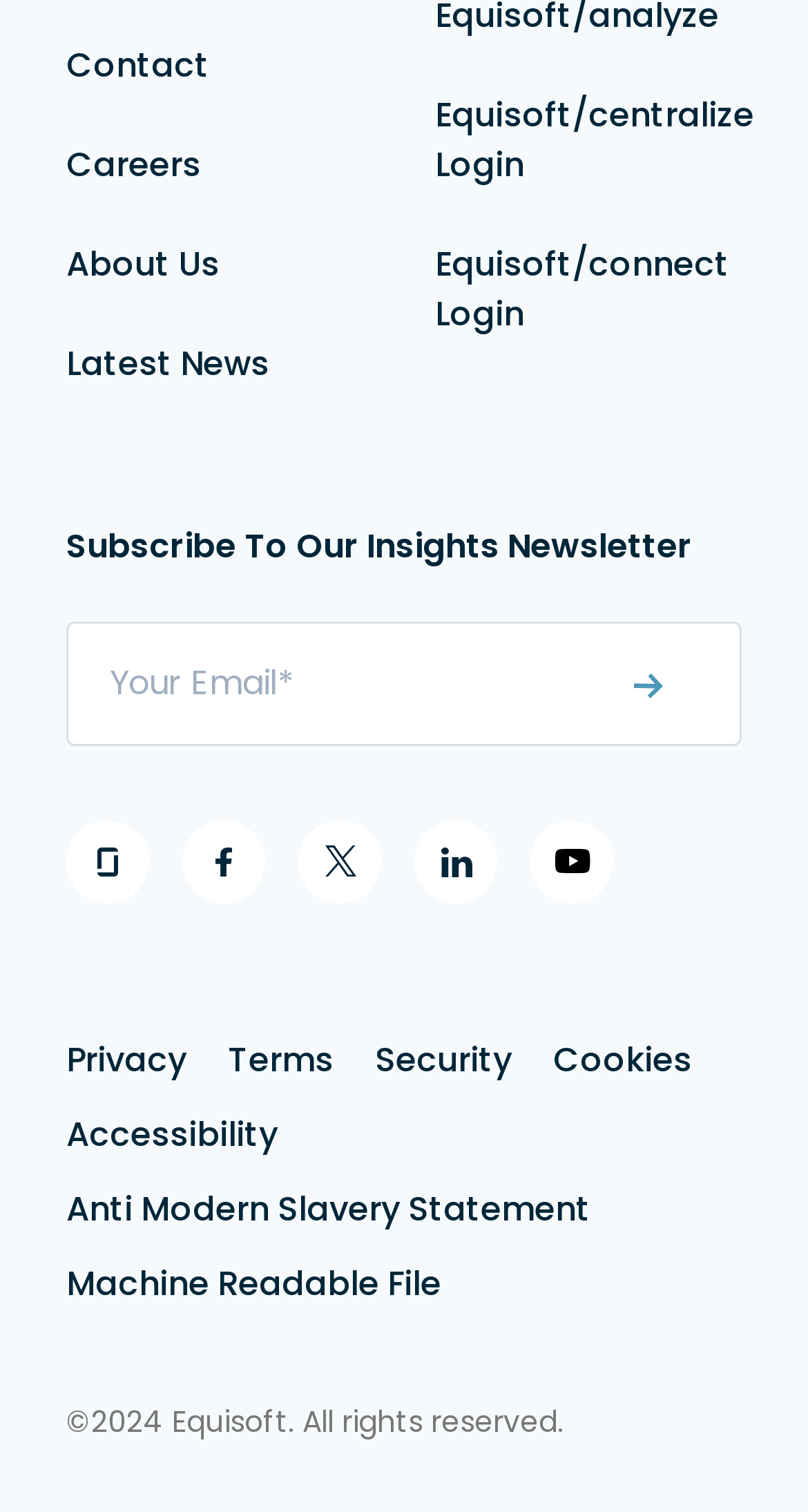Find the bounding box coordinates of the UI element according to this description: "Anti Modern Slavery Statement".

[0.082, 0.784, 0.731, 0.815]